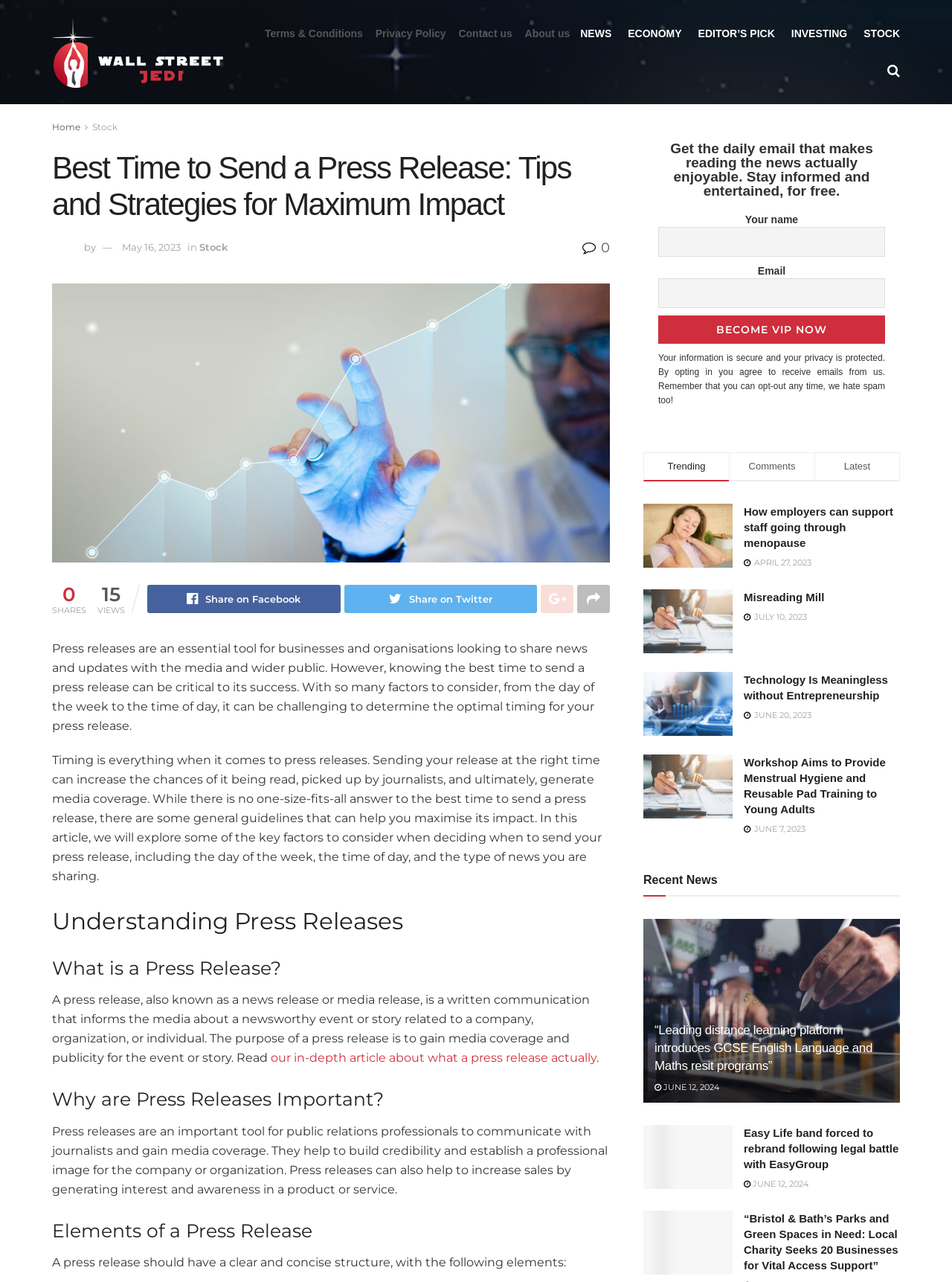Please provide a detailed answer to the question below by examining the image:
Why are press releases important?

According to the webpage, press releases are an important tool for public relations professionals to communicate with journalists and gain media coverage. They help to build credibility and establish a professional image for the company or organization.